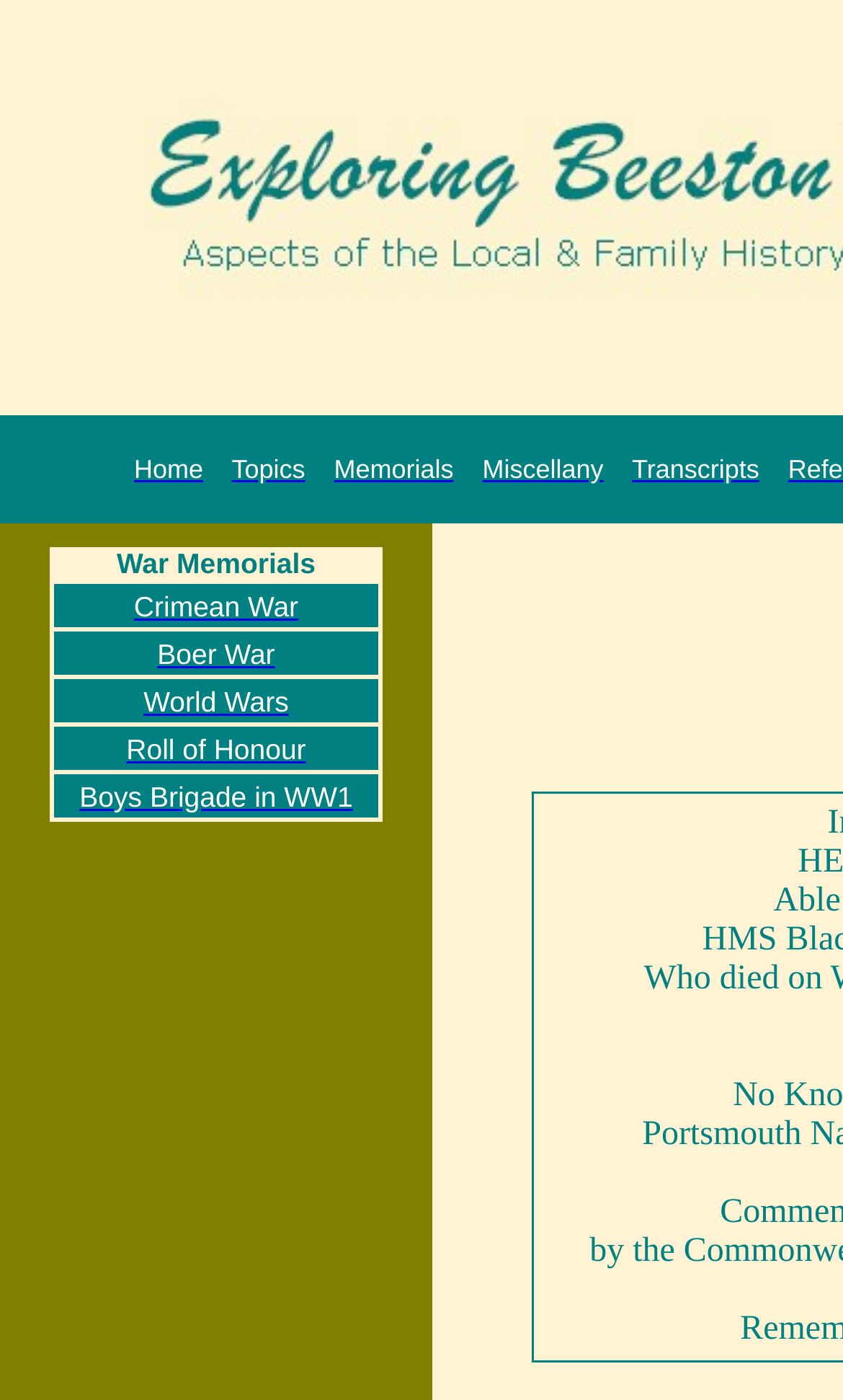Locate the bounding box coordinates of the element I should click to achieve the following instruction: "Explore Boys Brigade in WW1".

[0.094, 0.555, 0.419, 0.582]